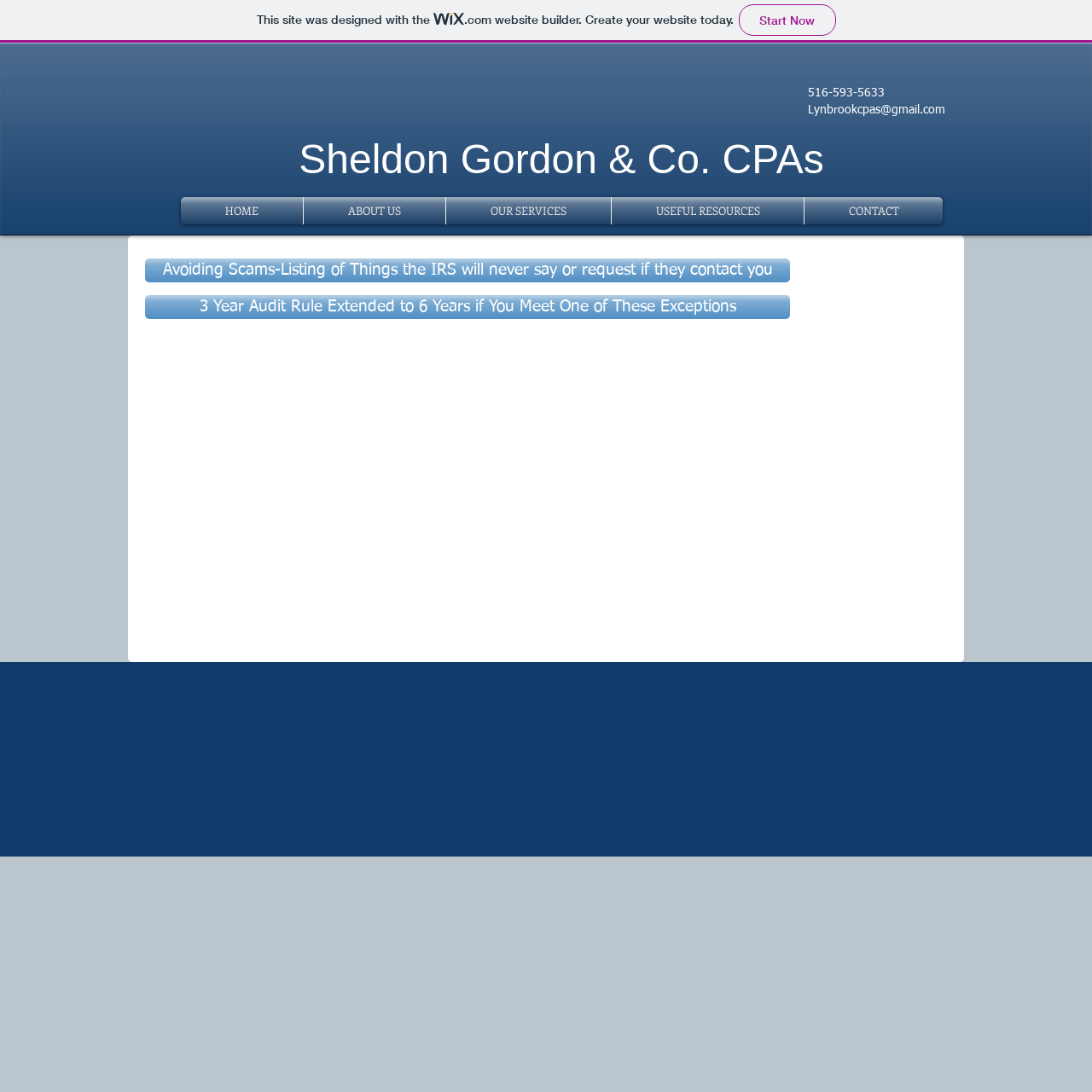Determine the bounding box for the UI element as described: "Photos & Videos". The coordinates should be represented as four float numbers between 0 and 1, formatted as [left, top, right, bottom].

None